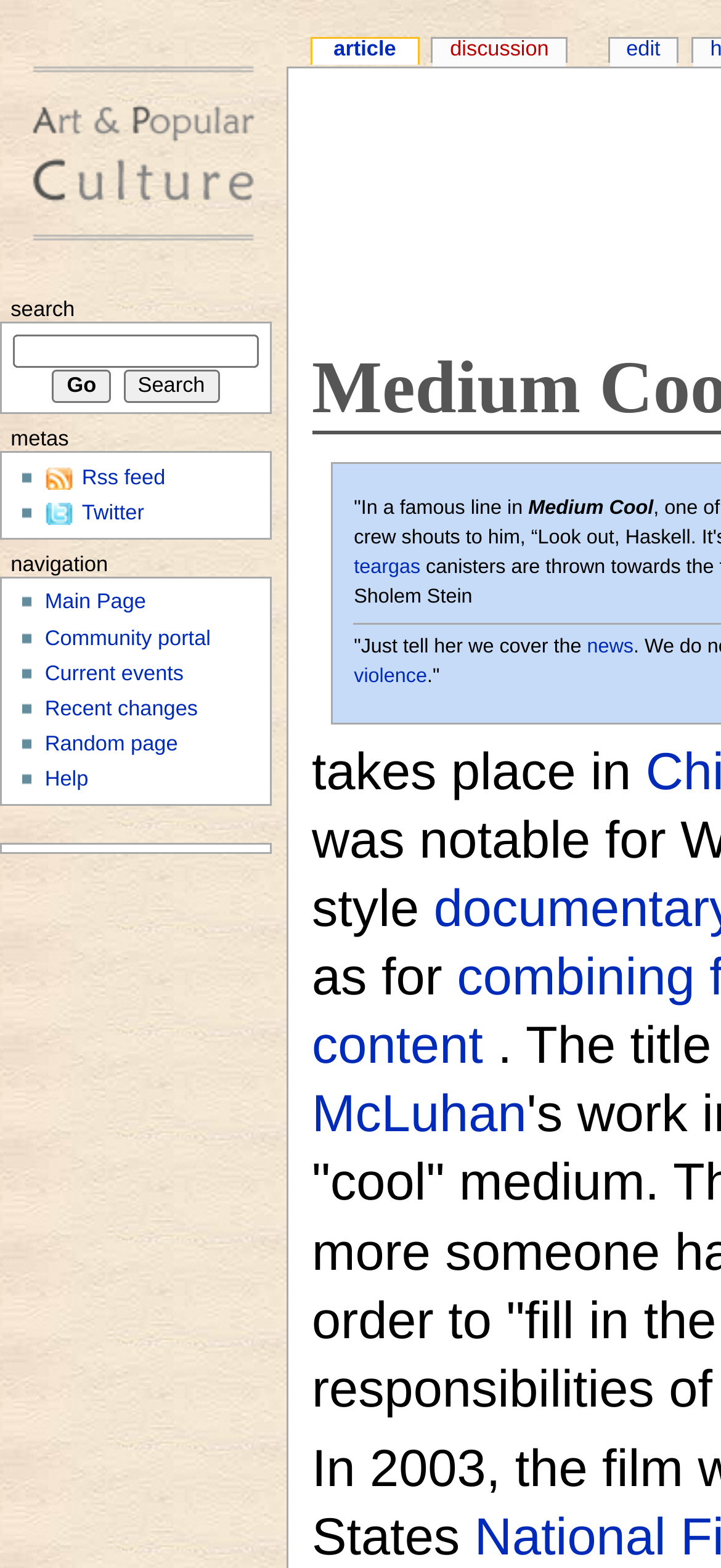Give a detailed account of the webpage's layout and content.

The webpage is an encyclopedia for art and popular culture, titled "Medium Cool". At the top, there is a main page link and a search bar with a "Go" and "Search" button. Below the search bar, there are three headings: "search", "metas", and "navigation". 

Under the "metas" heading, there are two links: "Rss feed" and "Twitter". The "navigation" section has several links, including "Main Page", "About the project", "Community portal", "Current events", "Recent changes", "Random page", and "Help". These links are organized in a list with bullet points.

On the right side of the page, there are several links, including "teargas", "news", and "violence", which appear to be related to a specific article or topic. There is also a quote or phrase: "'Just tell her we cover the...'" followed by a period.

At the top right corner, there are three links: "article", "discussion", and "edit", which are likely related to creating or modifying content on the encyclopedia.